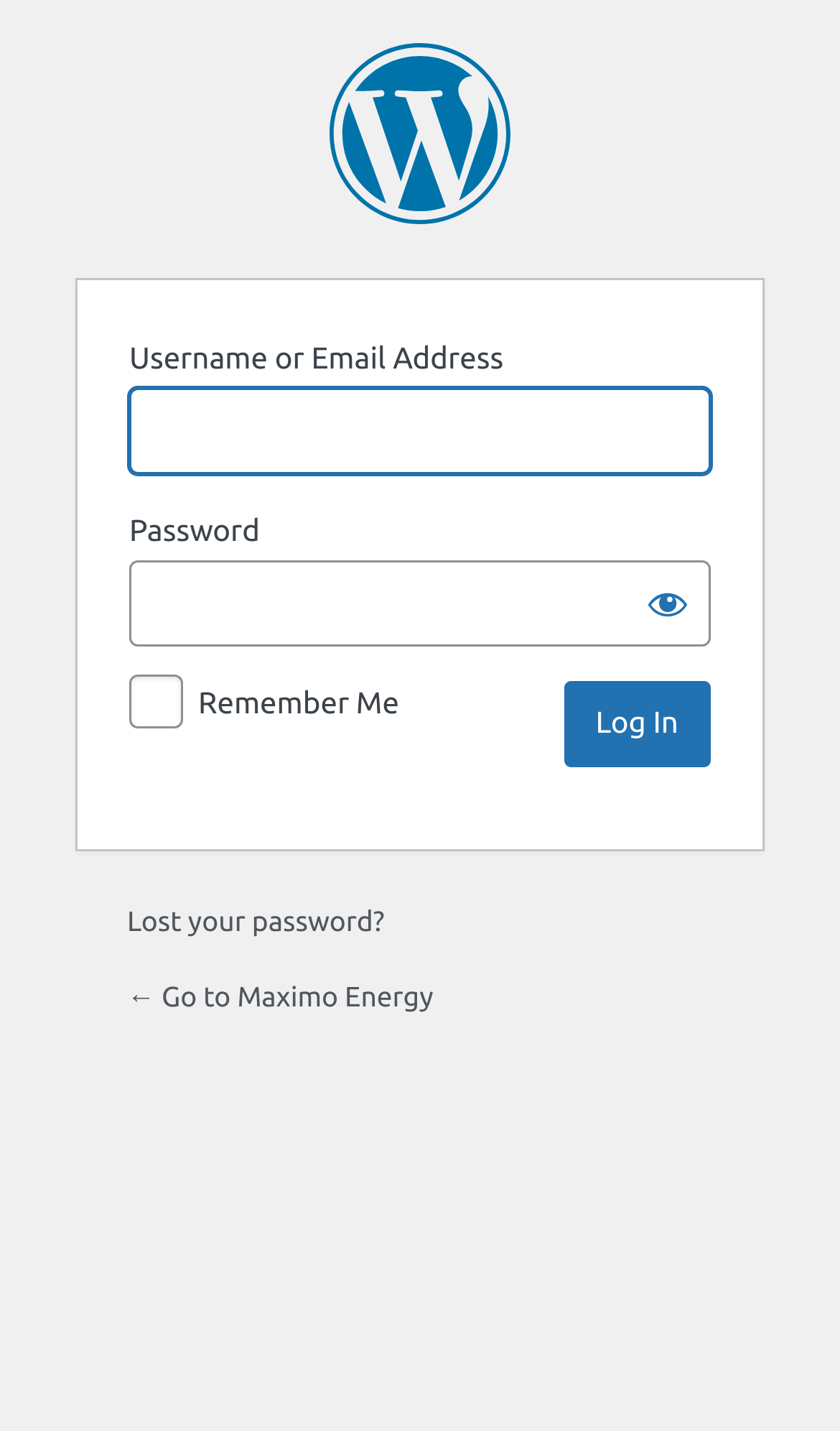What is the function of the 'Show password' button?
Provide a well-explained and detailed answer to the question.

The 'Show password' button is likely used to reveal the password entered by the user in the password field. This feature is commonly used to help users ensure they have entered their password correctly.